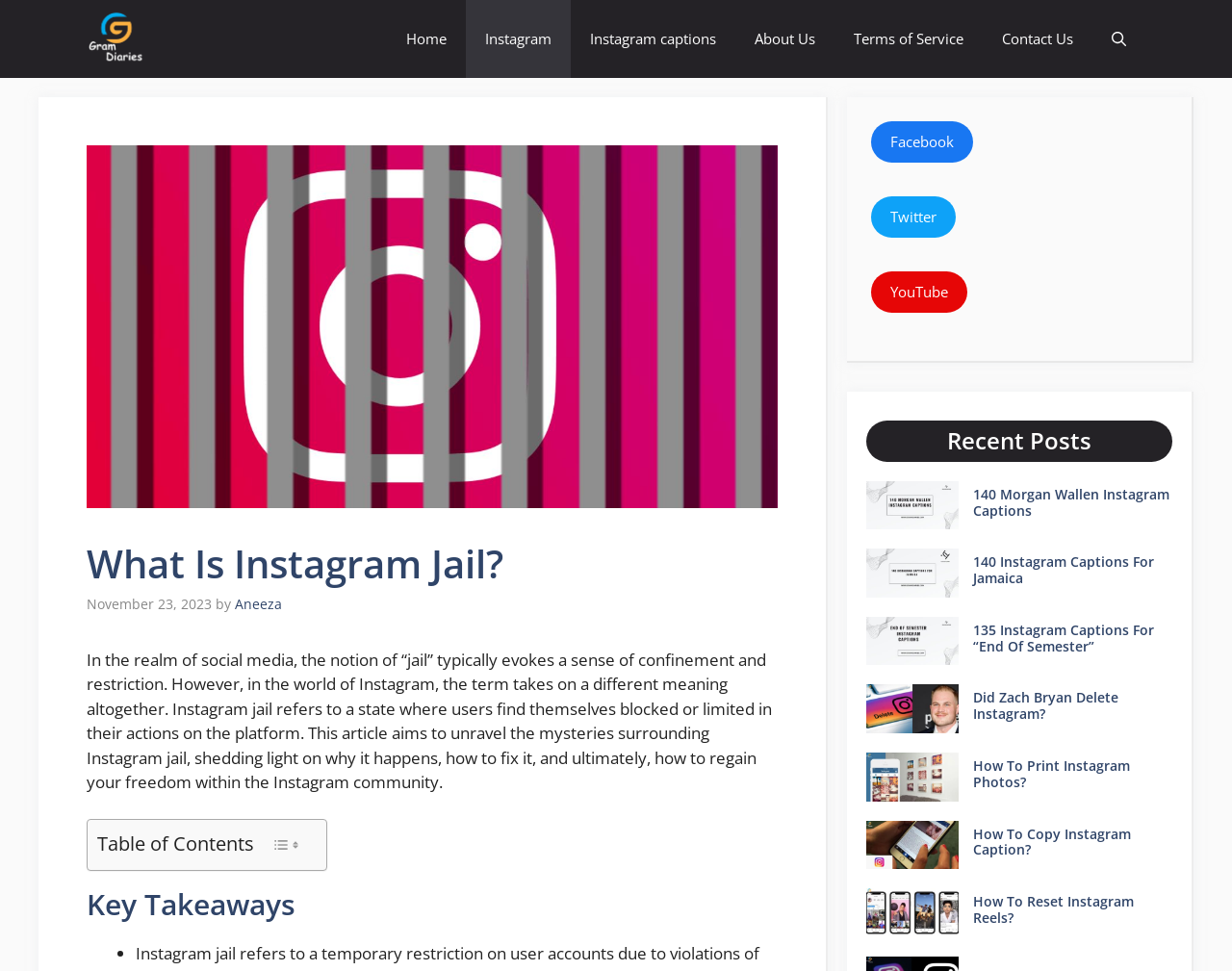What is the primary focus of the image at the top of the page?
Please provide a comprehensive answer based on the details in the screenshot.

The image at the top of the page features the Instagram logo and the text 'Where Stories Come to Life'. This suggests that the primary focus of the image is Instagram, which is the main topic of the webpage.